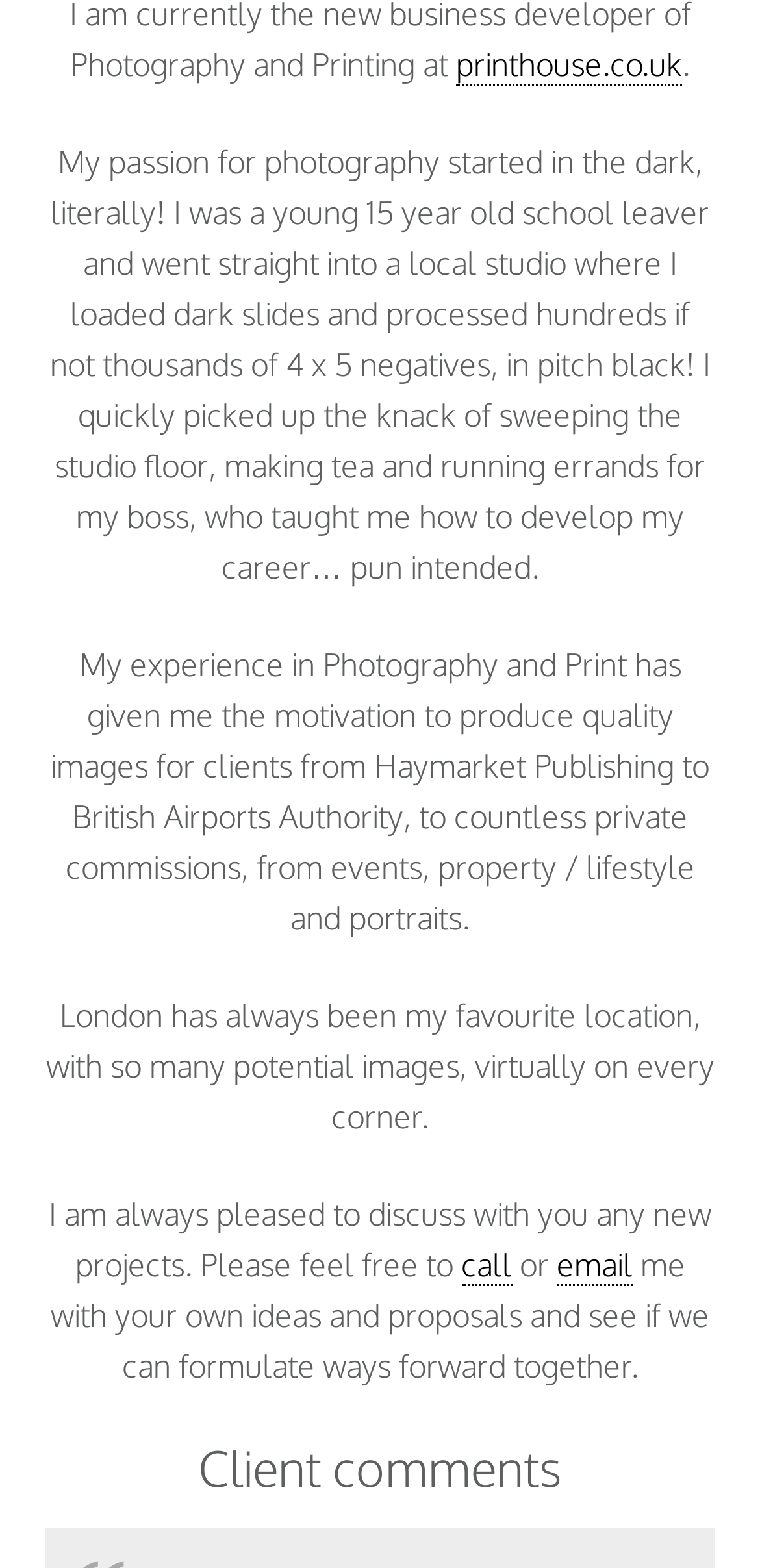Refer to the element description email and identify the corresponding bounding box in the screenshot. Format the coordinates as (top-left x, top-left y, bottom-right x, bottom-right y) with values in the range of 0 to 1.

[0.732, 0.794, 0.832, 0.82]